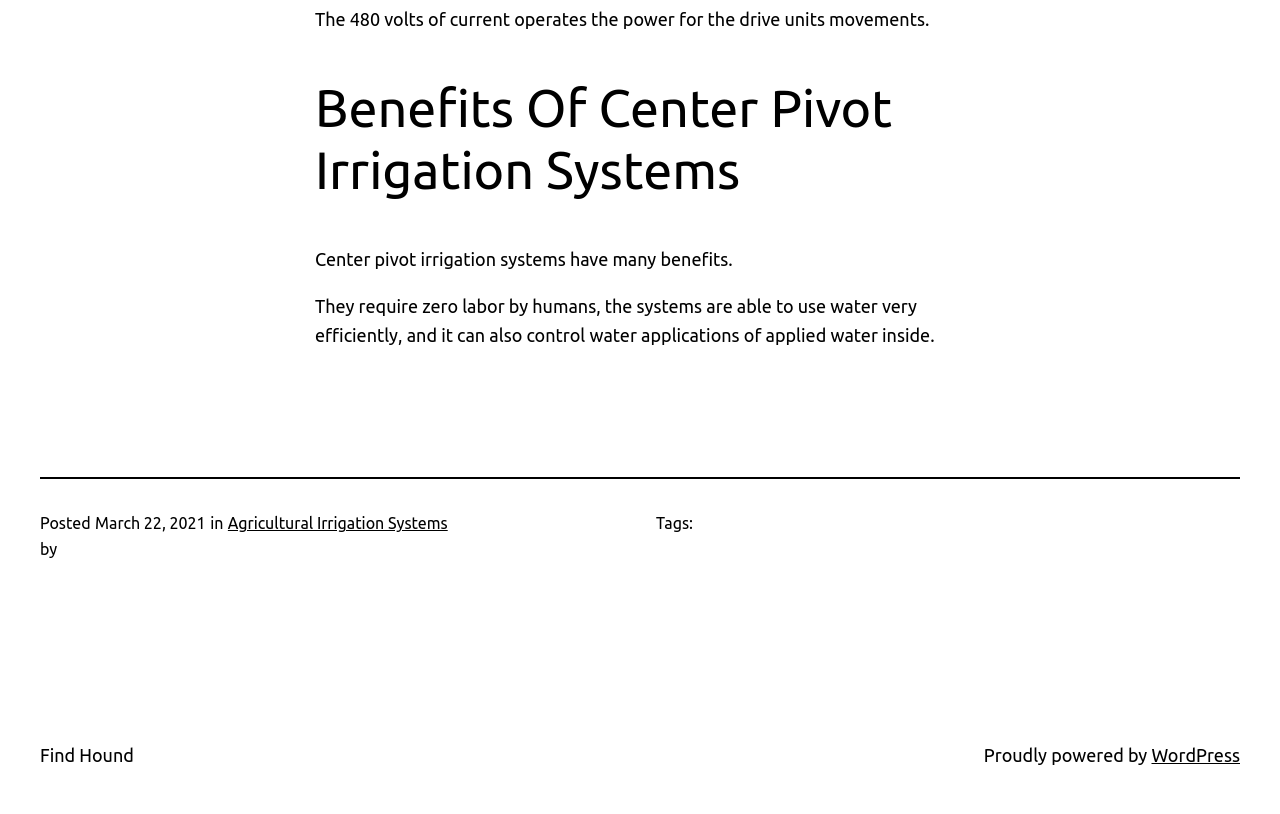What is the topic of the article?
Refer to the image and give a detailed response to the question.

The topic of the article can be determined by looking at the heading 'Benefits Of Center Pivot Irrigation Systems' which suggests that the article is about the benefits of center pivot irrigation systems.